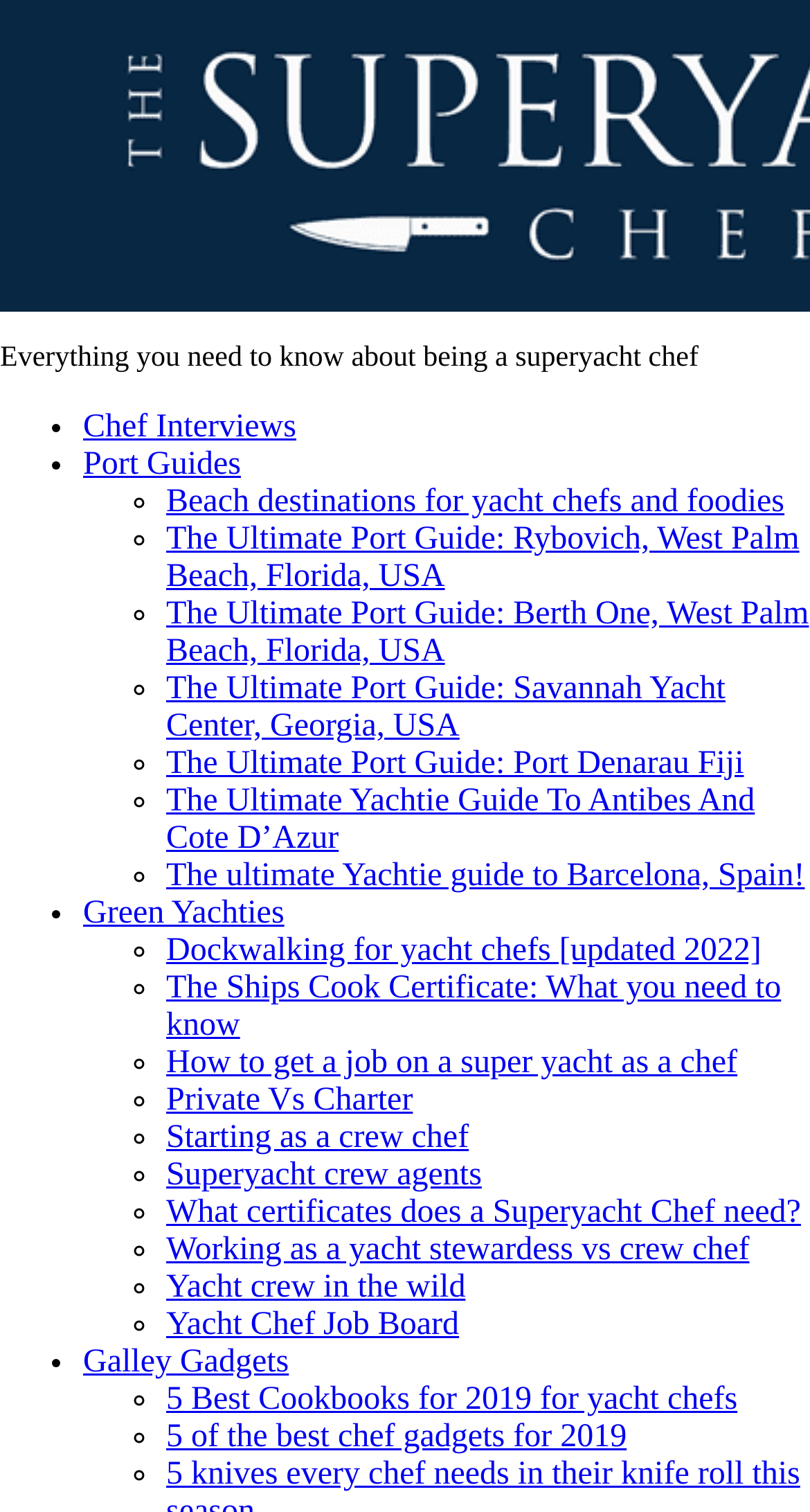Elaborate on the information and visuals displayed on the webpage.

This webpage appears to be a resource hub for yacht chefs and foodies, with a focus on providing information, guides, and job resources. At the top of the page, there is a title "Everything you need to know about being a superyacht chef". Below this title, there are several sections of links, each with a list marker (either '•' or '◦') and a brief description.

The first section has three links: "Chef Interviews", "Port Guides", and "Beach destinations for yacht chefs and foodies". These links are positioned near the top of the page, with the list markers aligned to the left.

The second section has multiple links, each with a '◦' list marker, and they are stacked vertically below the first section. These links cover a range of topics, including port guides, yachtie guides, job resources, and chef certifications. The links are densely packed, with minimal space between them.

The third section has two links, "Green Yachties" and "Galley Gadgets", each with a '•' list marker. These links are positioned near the bottom of the page, with the list markers aligned to the left.

The overall layout of the page is dense, with many links and minimal whitespace. The links are organized into sections, but there is no clear hierarchy or categorization. The page appears to be a comprehensive resource for yacht chefs, with a focus on providing access to a wide range of information and job resources.